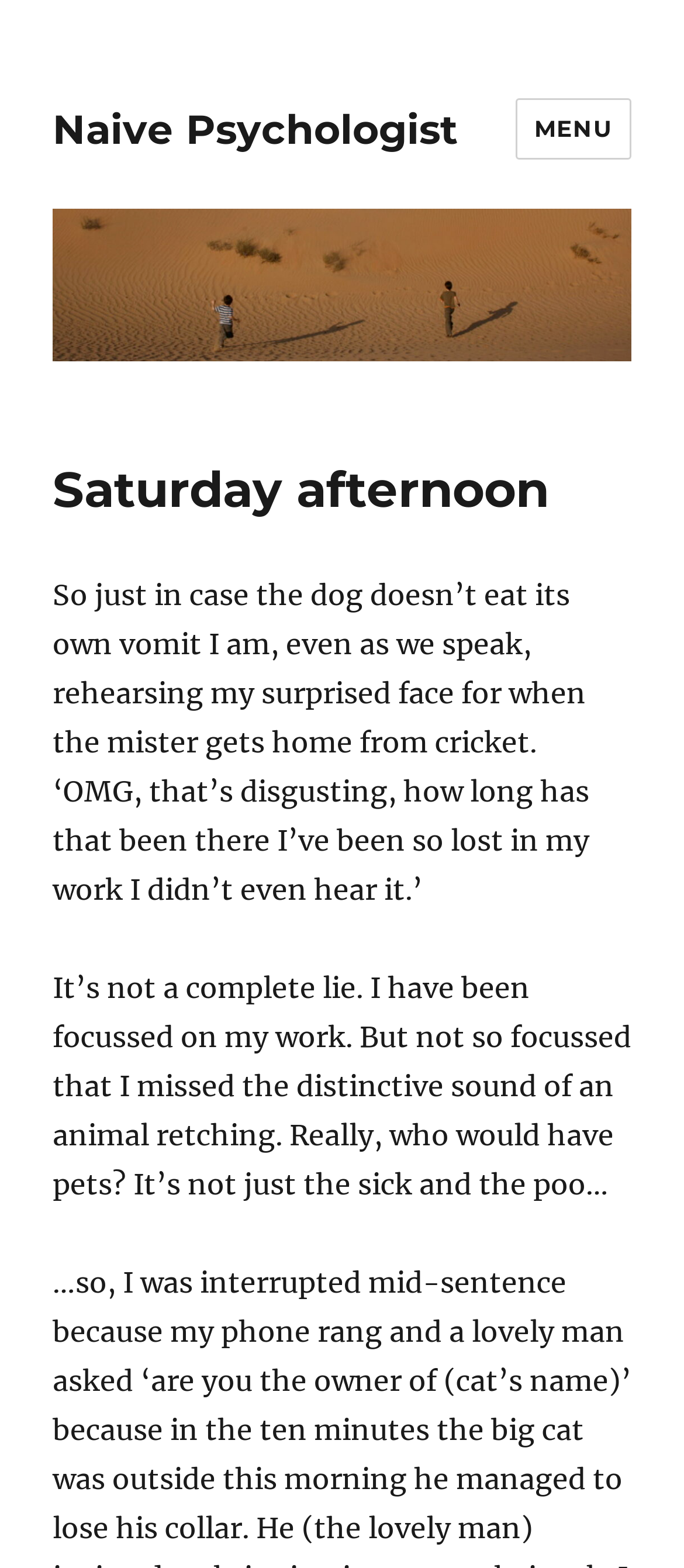Use a single word or phrase to respond to the question:
What is the author's tone in the passage?

Humorous